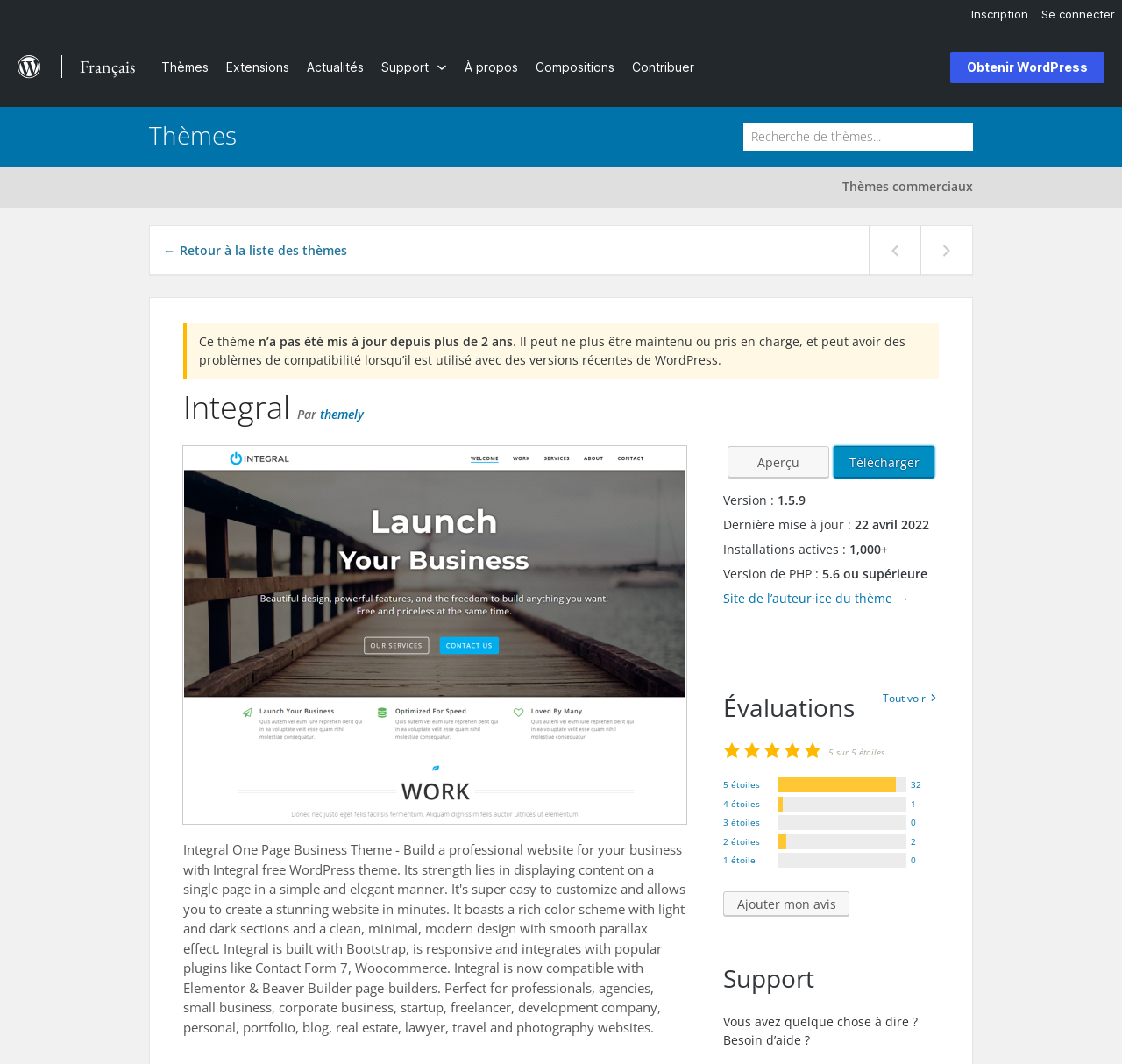Please find the bounding box coordinates for the clickable element needed to perform this instruction: "Click the 'HOME' link".

None